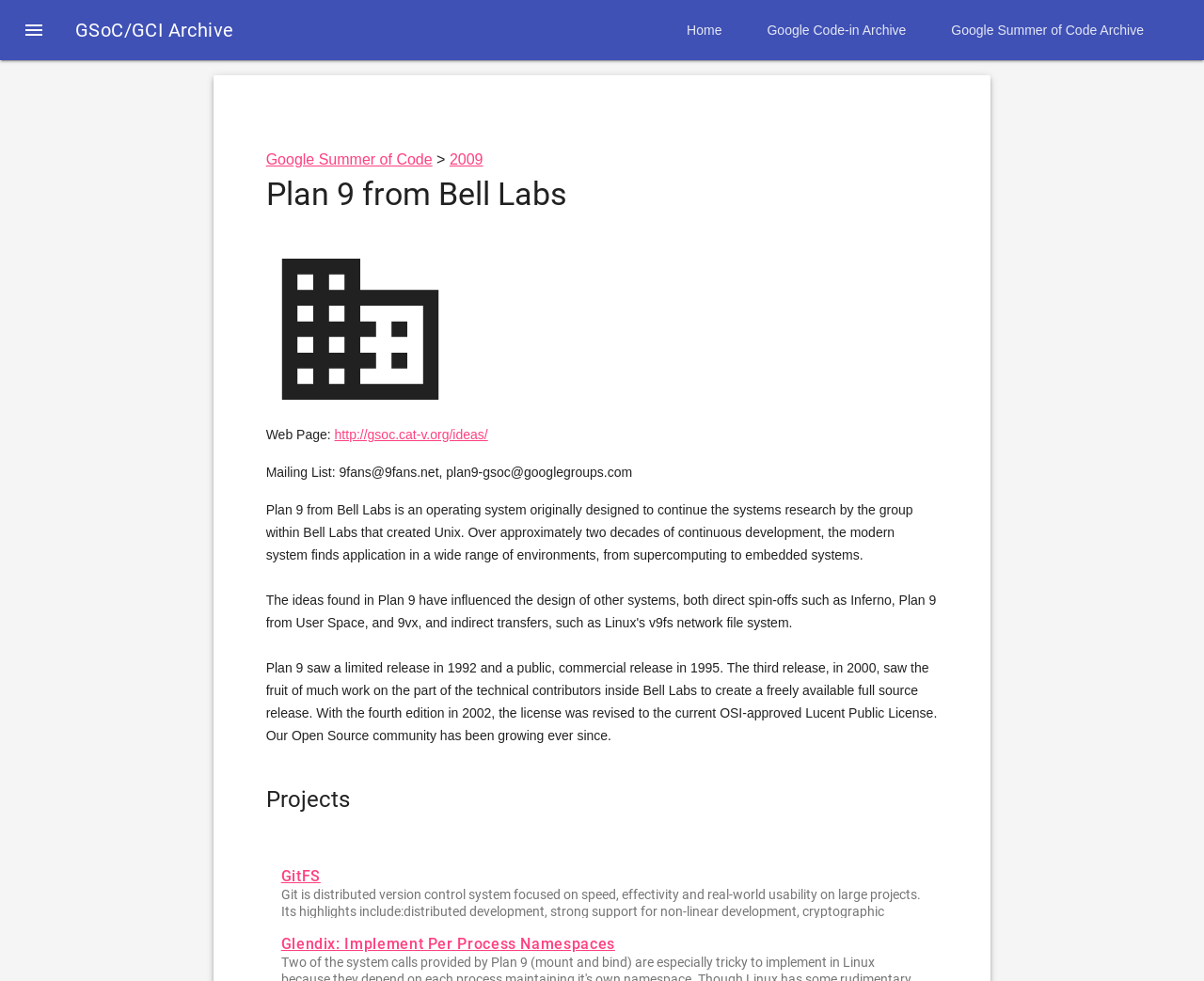Please specify the bounding box coordinates for the clickable region that will help you carry out the instruction: "Check the Plan 9 from Bell Labs mailing list".

[0.221, 0.474, 0.525, 0.489]